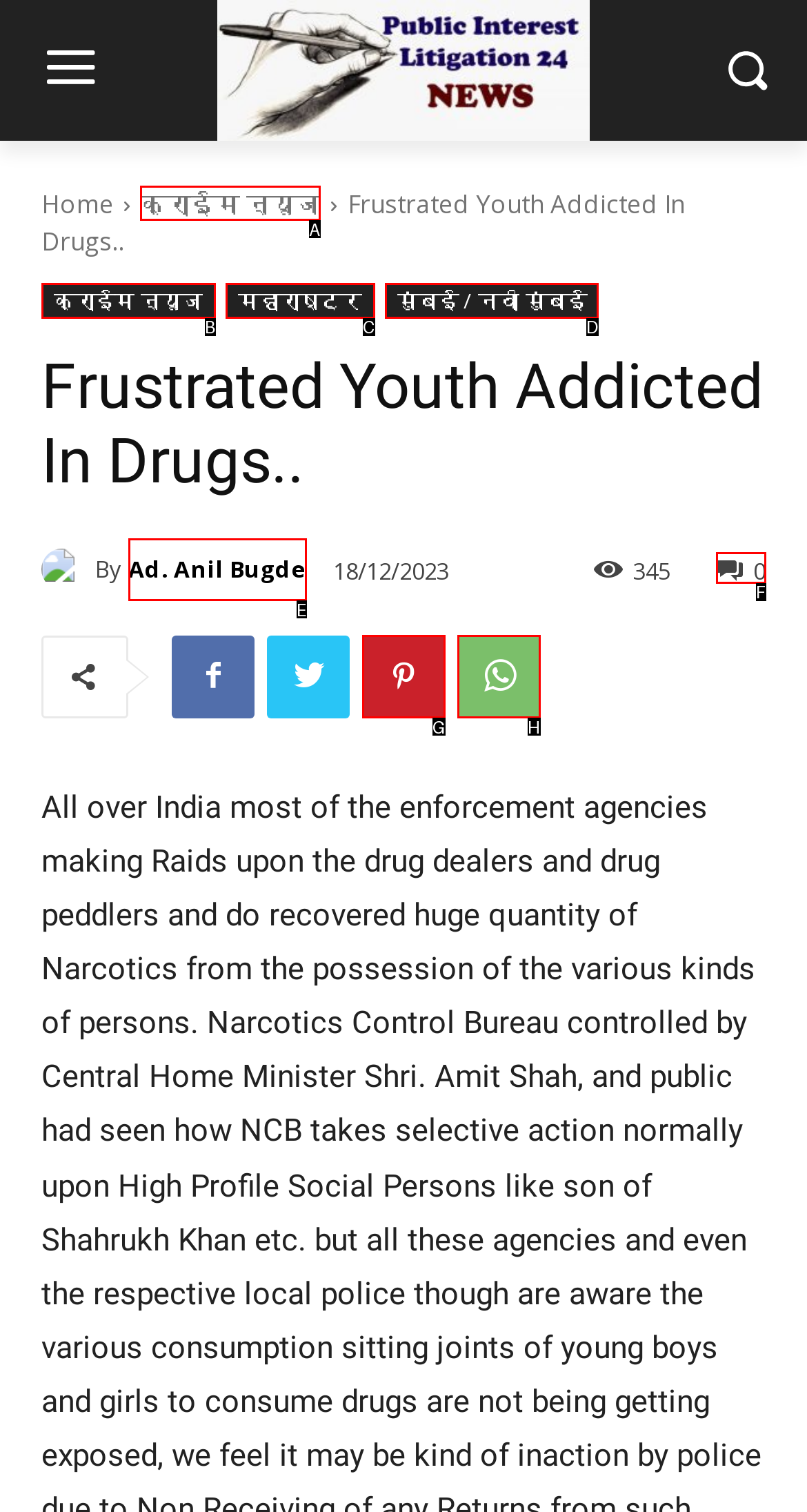Identify the correct UI element to click for the following task: Read about GPR55 Choose the option's letter based on the given choices.

None